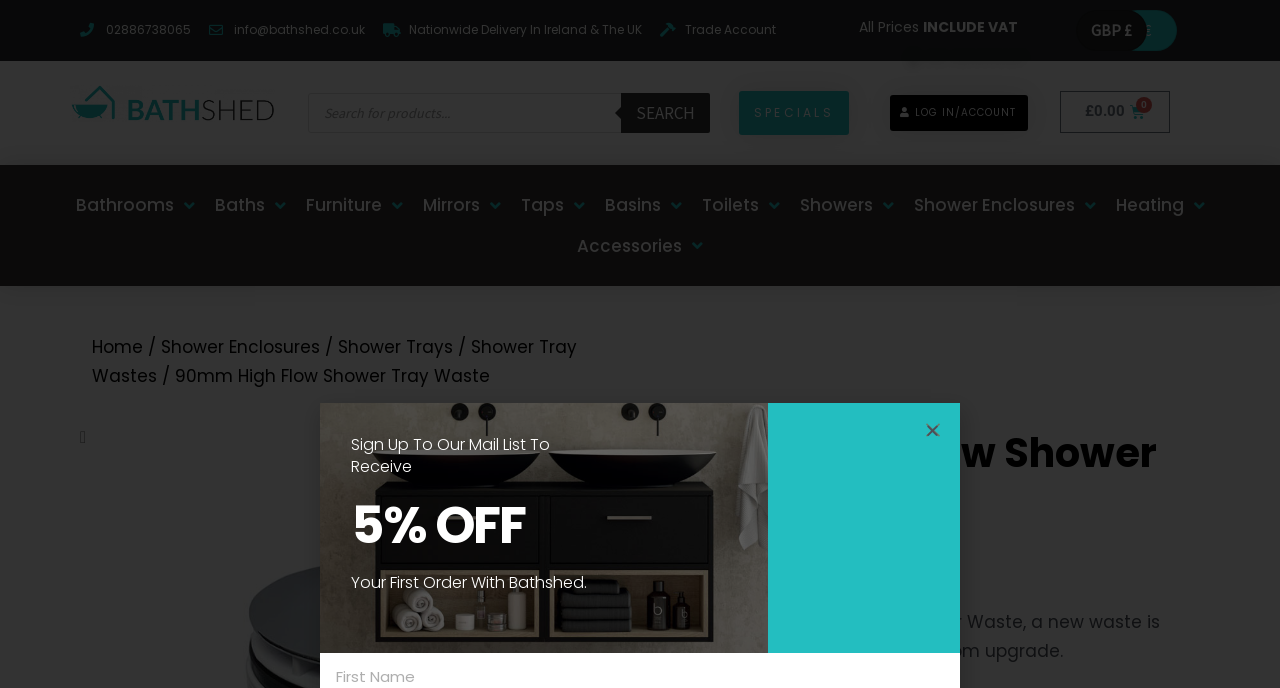Point out the bounding box coordinates of the section to click in order to follow this instruction: "Close the popup".

[0.723, 0.614, 0.734, 0.636]